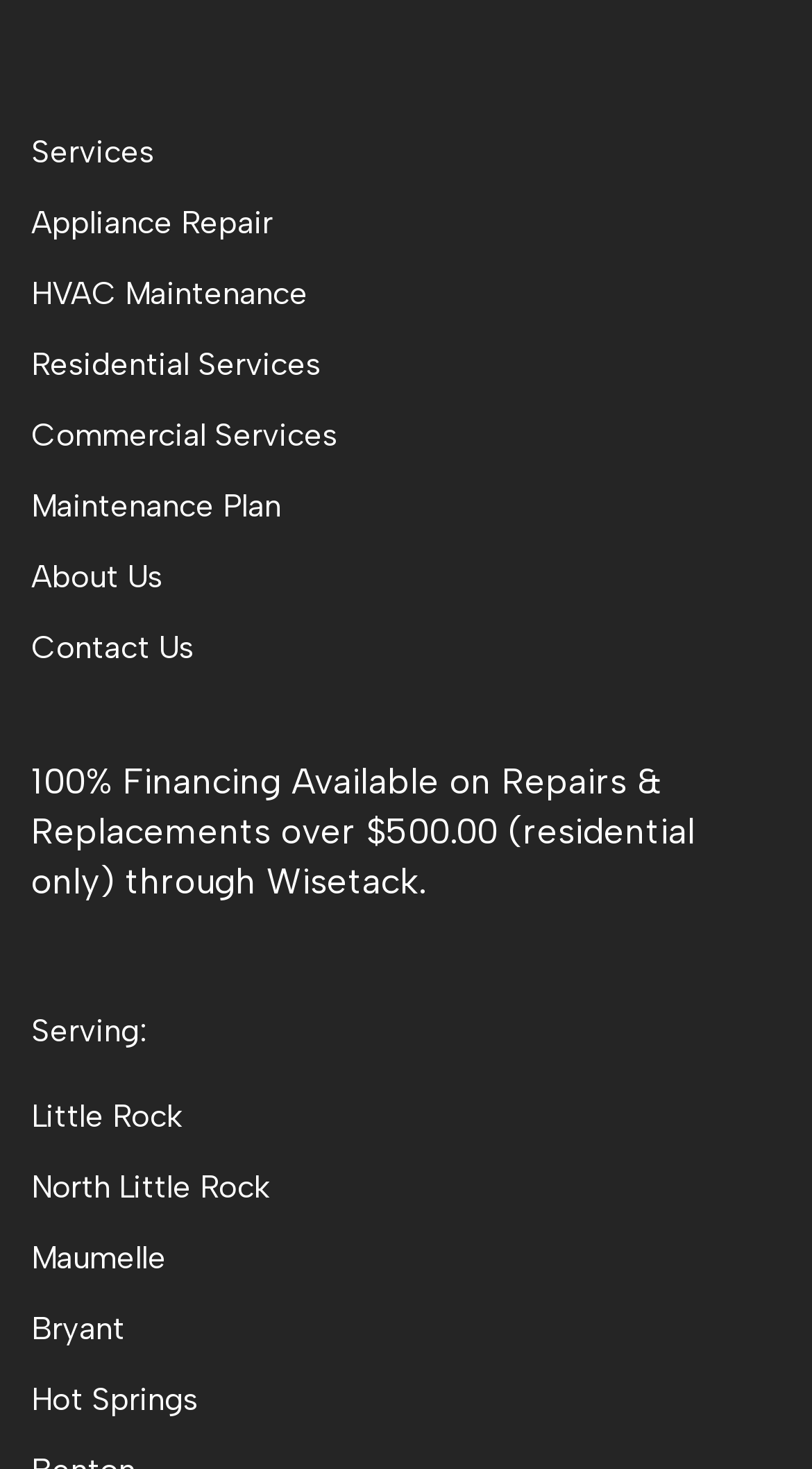Find the bounding box coordinates of the element to click in order to complete the given instruction: "view categories."

None